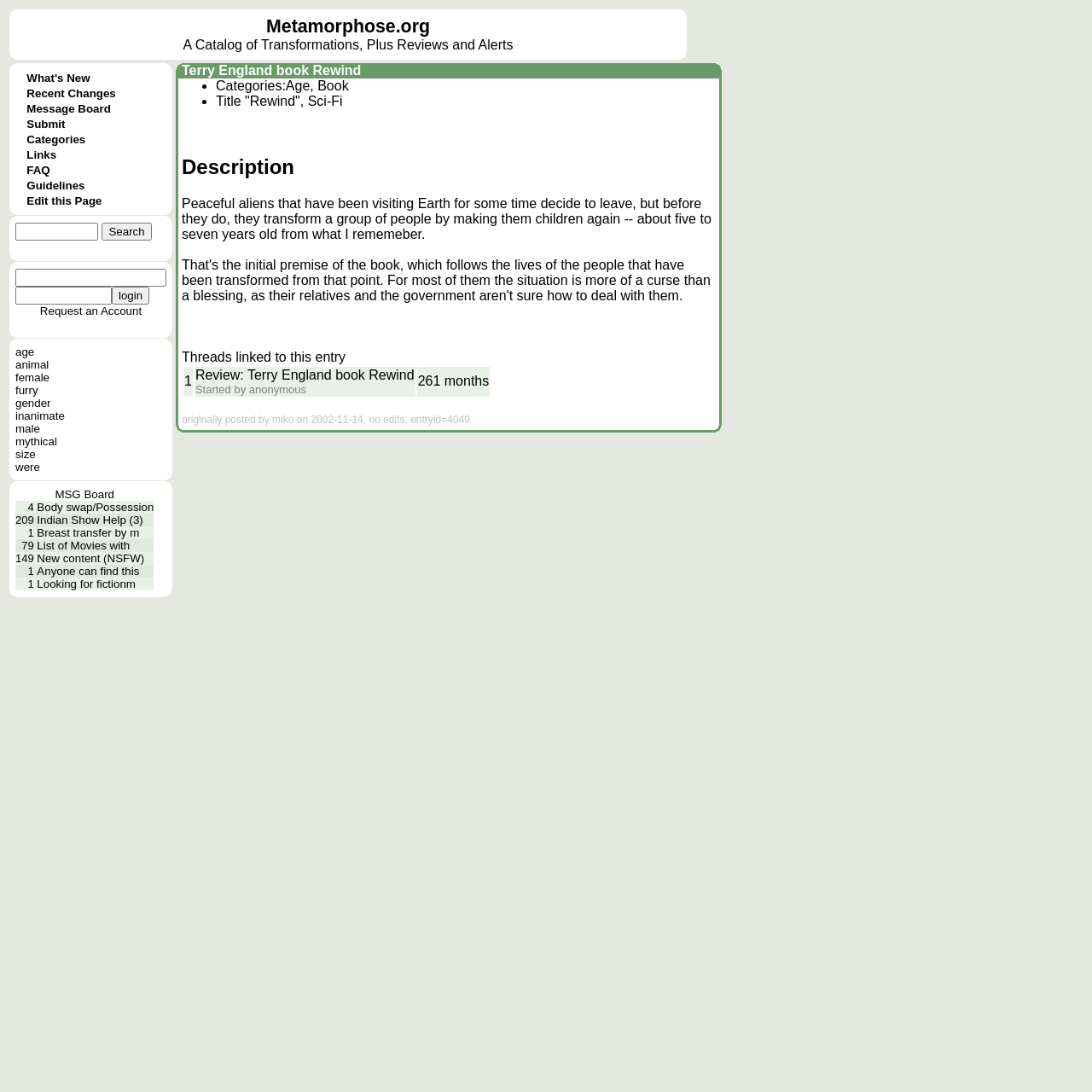Determine the bounding box coordinates for the UI element with the following description: "Entertainment". The coordinates should be four float numbers between 0 and 1, represented as [left, top, right, bottom].

None